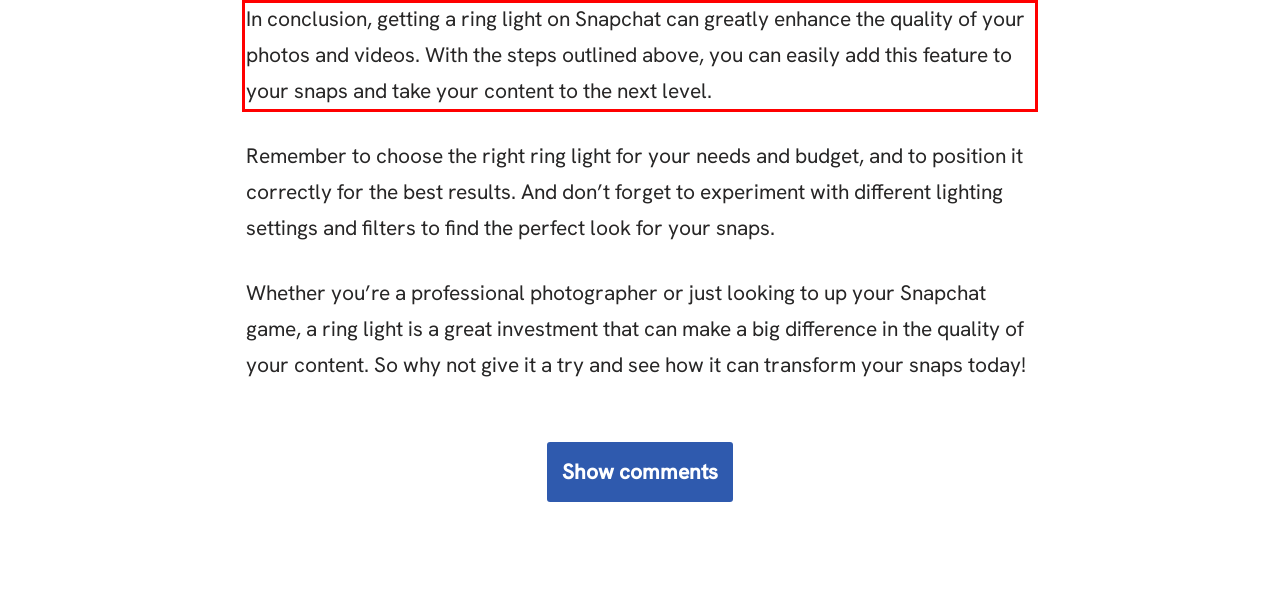Given a webpage screenshot, identify the text inside the red bounding box using OCR and extract it.

In conclusion, getting a ring light on Snapchat can greatly enhance the quality of your photos and videos. With the steps outlined above, you can easily add this feature to your snaps and take your content to the next level.